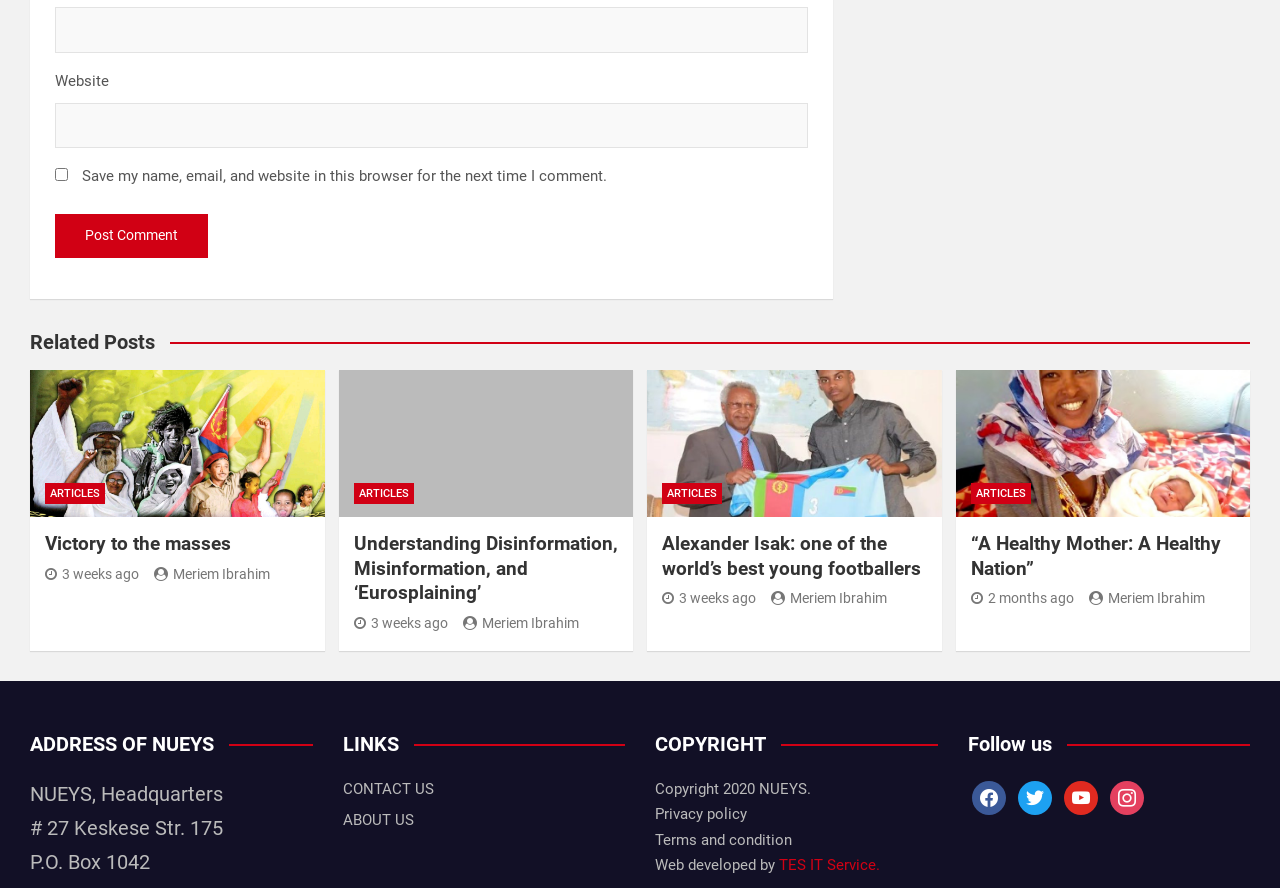Please find the bounding box coordinates of the element's region to be clicked to carry out this instruction: "Search for something".

None